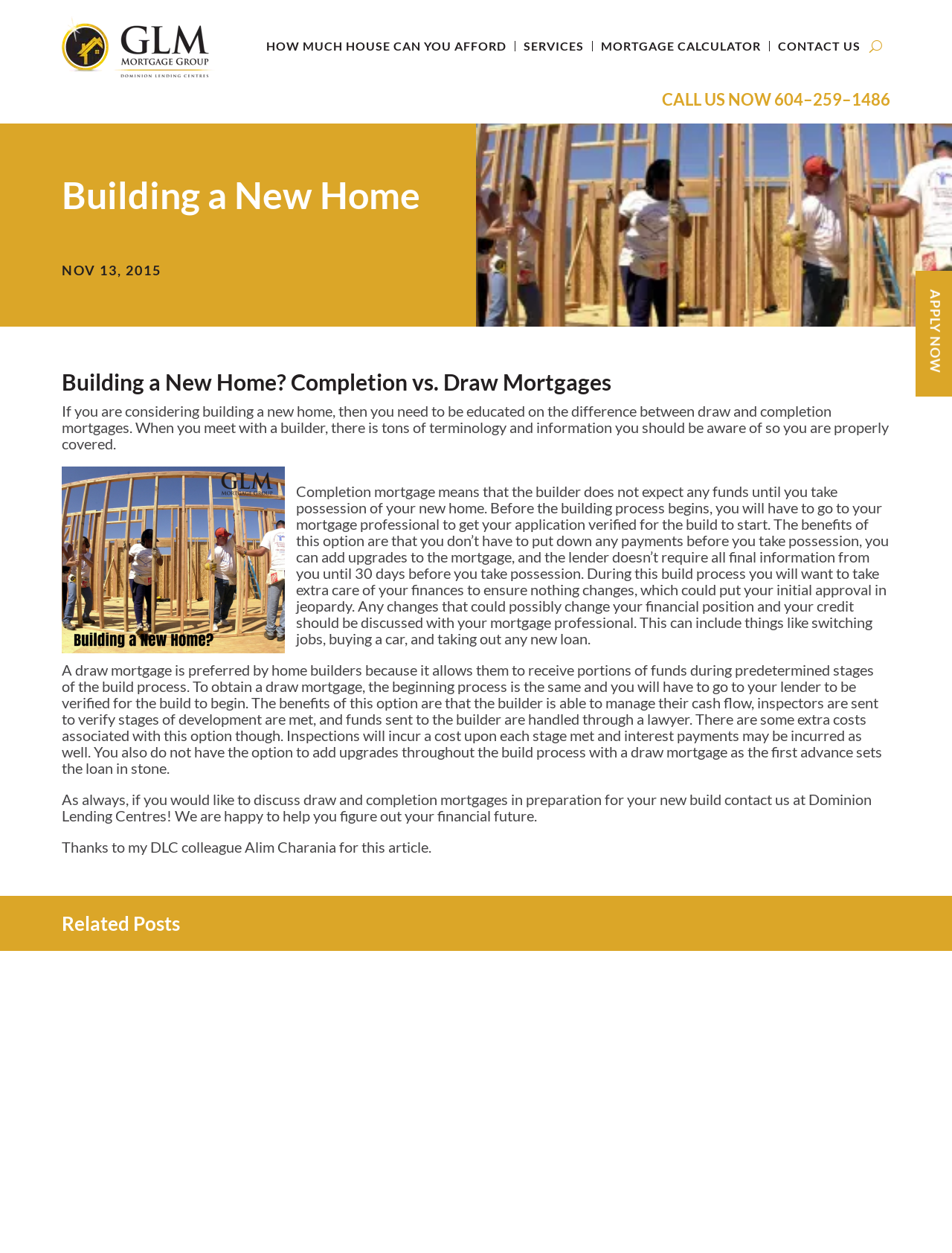Answer the question using only one word or a concise phrase: Who is the author of the article?

Not specified